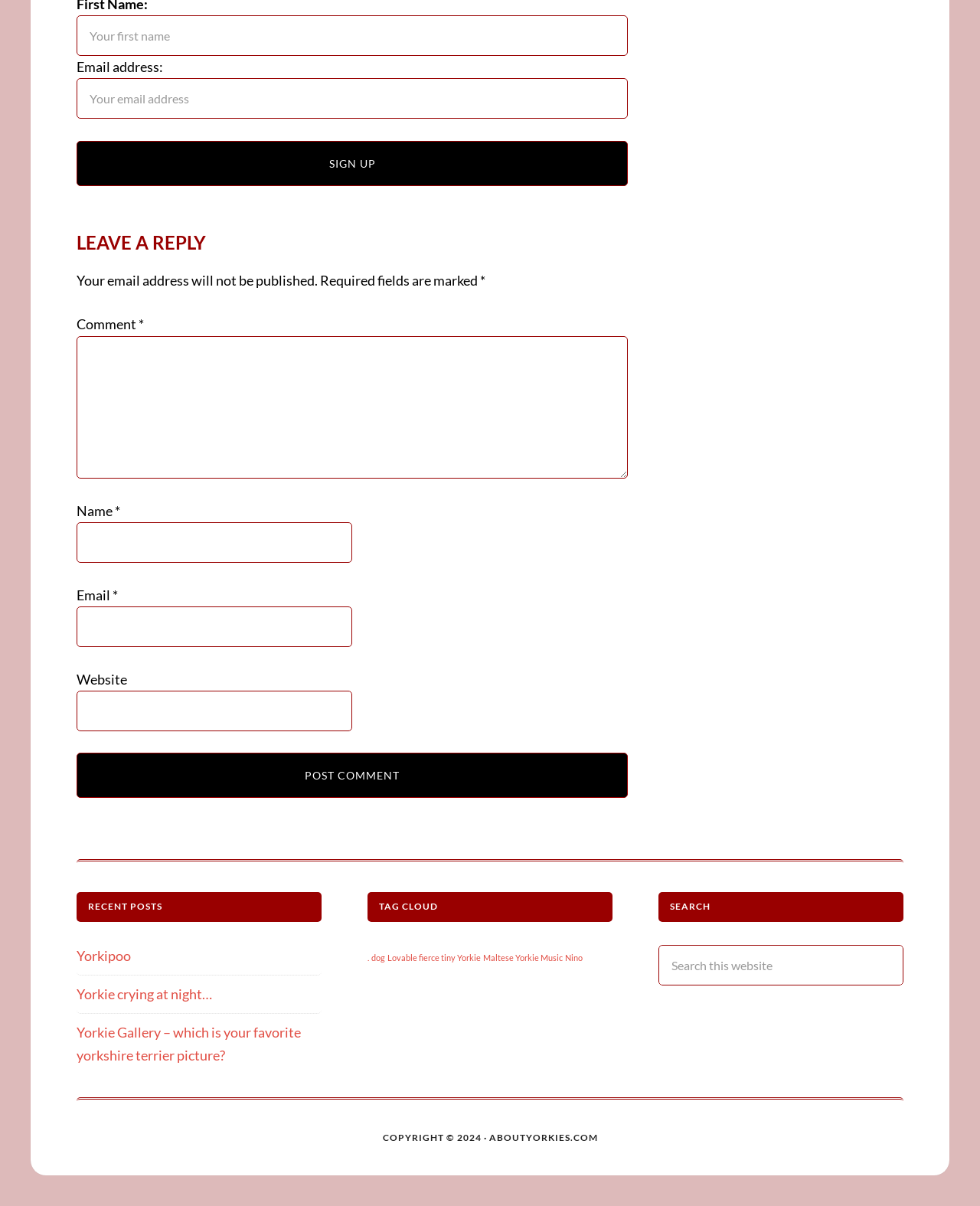Please identify the bounding box coordinates of the region to click in order to complete the given instruction: "Click the Sign up button". The coordinates should be four float numbers between 0 and 1, i.e., [left, top, right, bottom].

[0.078, 0.117, 0.641, 0.155]